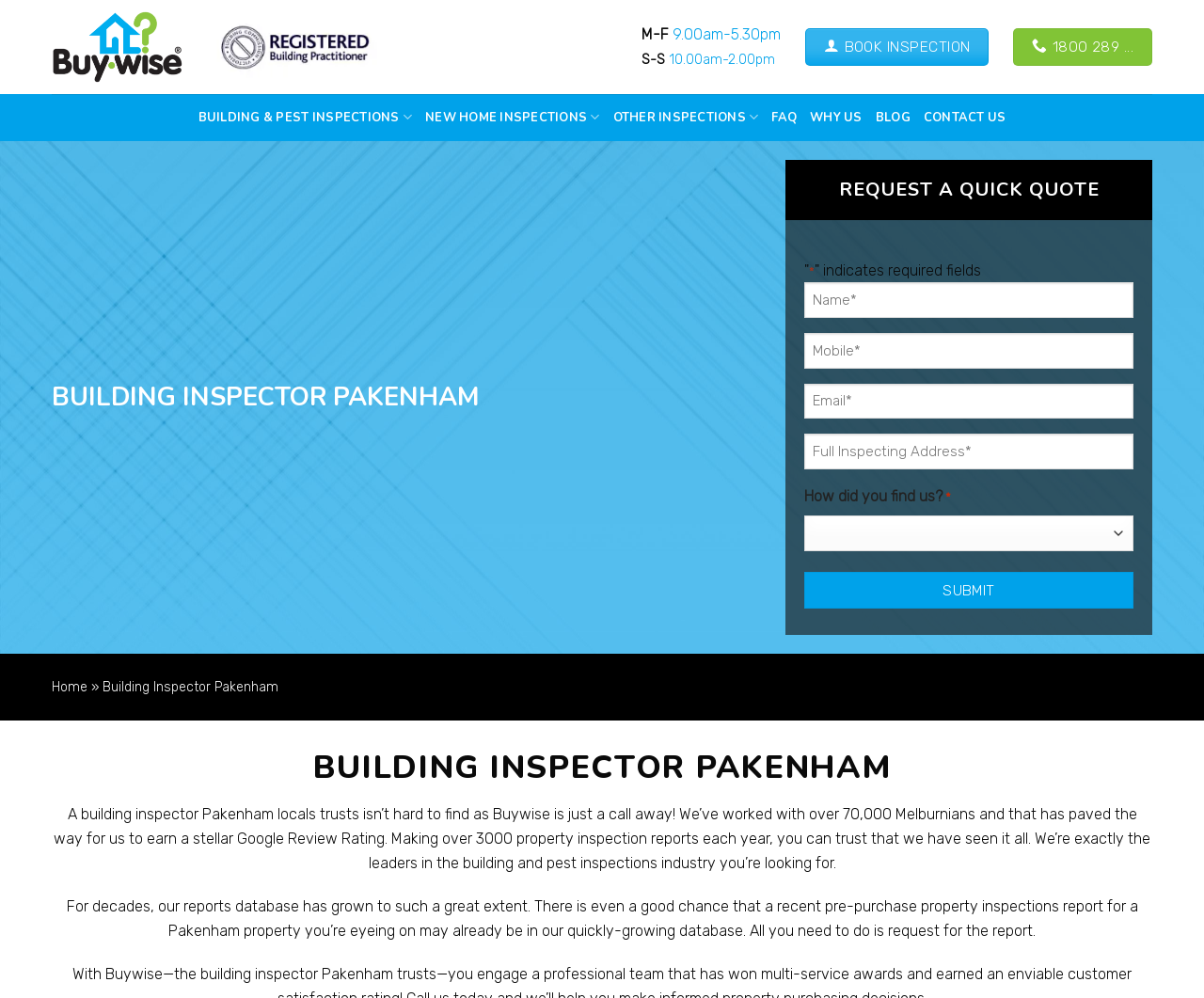Find the bounding box of the UI element described as: "value="Submit"". The bounding box coordinates should be given as four float values between 0 and 1, i.e., [left, top, right, bottom].

[0.668, 0.573, 0.941, 0.61]